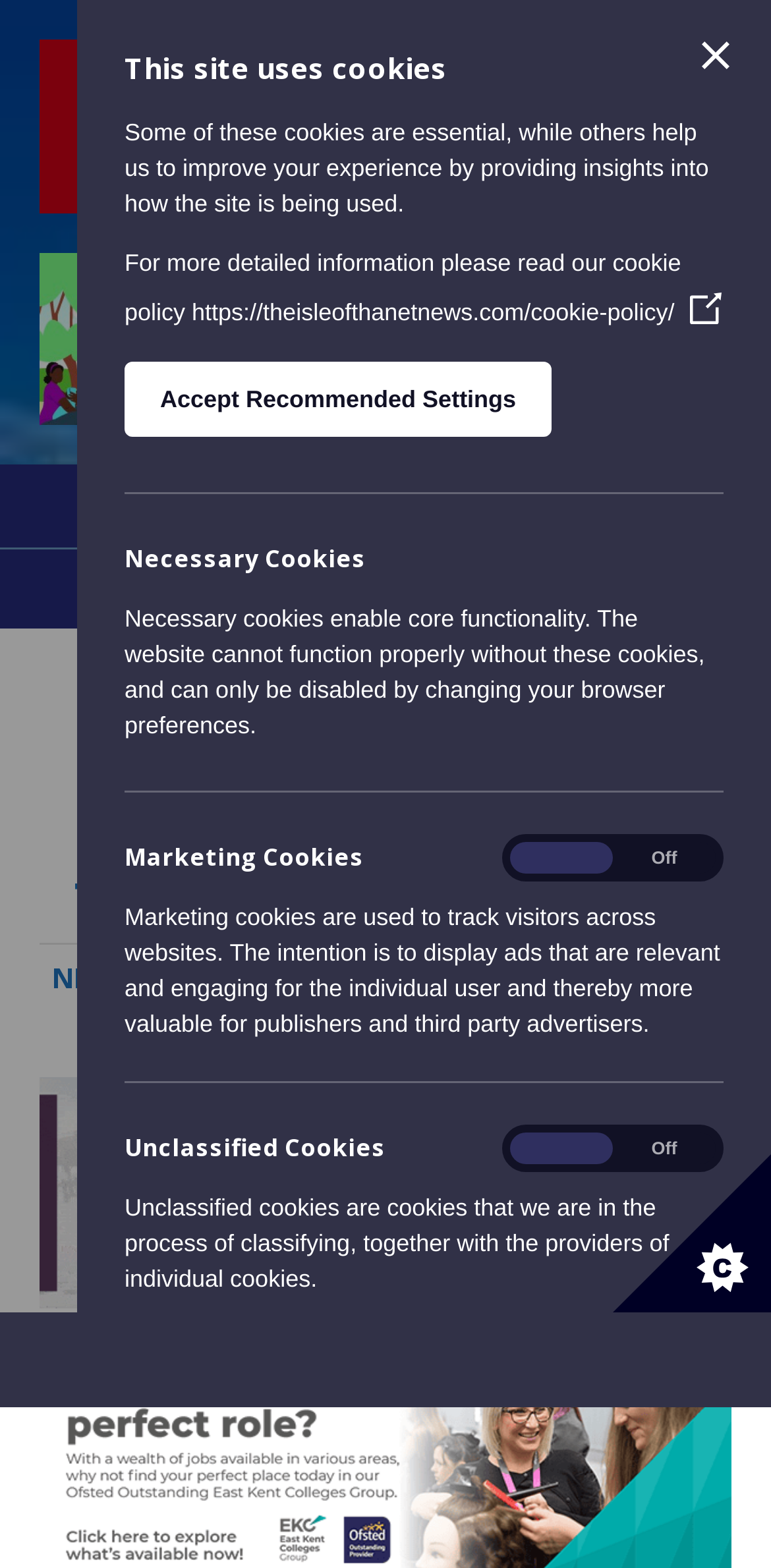What is the purpose of marketing cookies?
Provide an in-depth answer to the question, covering all aspects.

I found the answer by reading the text under the 'Marketing Cookies' heading, which explains that marketing cookies are used to track visitors across websites in order to display relevant and engaging ads.